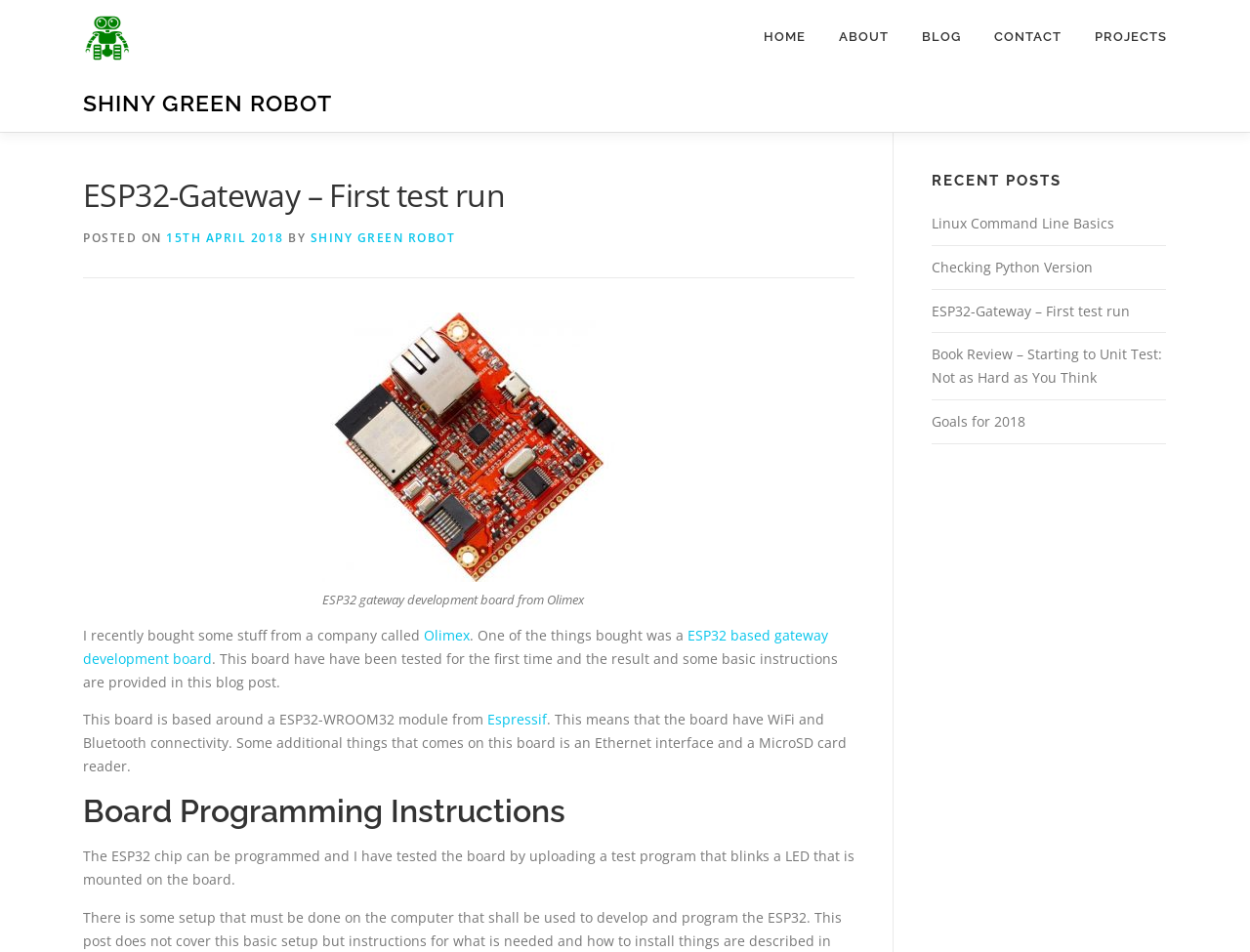Locate the bounding box coordinates of the clickable area needed to fulfill the instruction: "Check the 'ESP32-Gateway – First test run' link under 'RECENT POSTS'".

[0.745, 0.317, 0.904, 0.336]